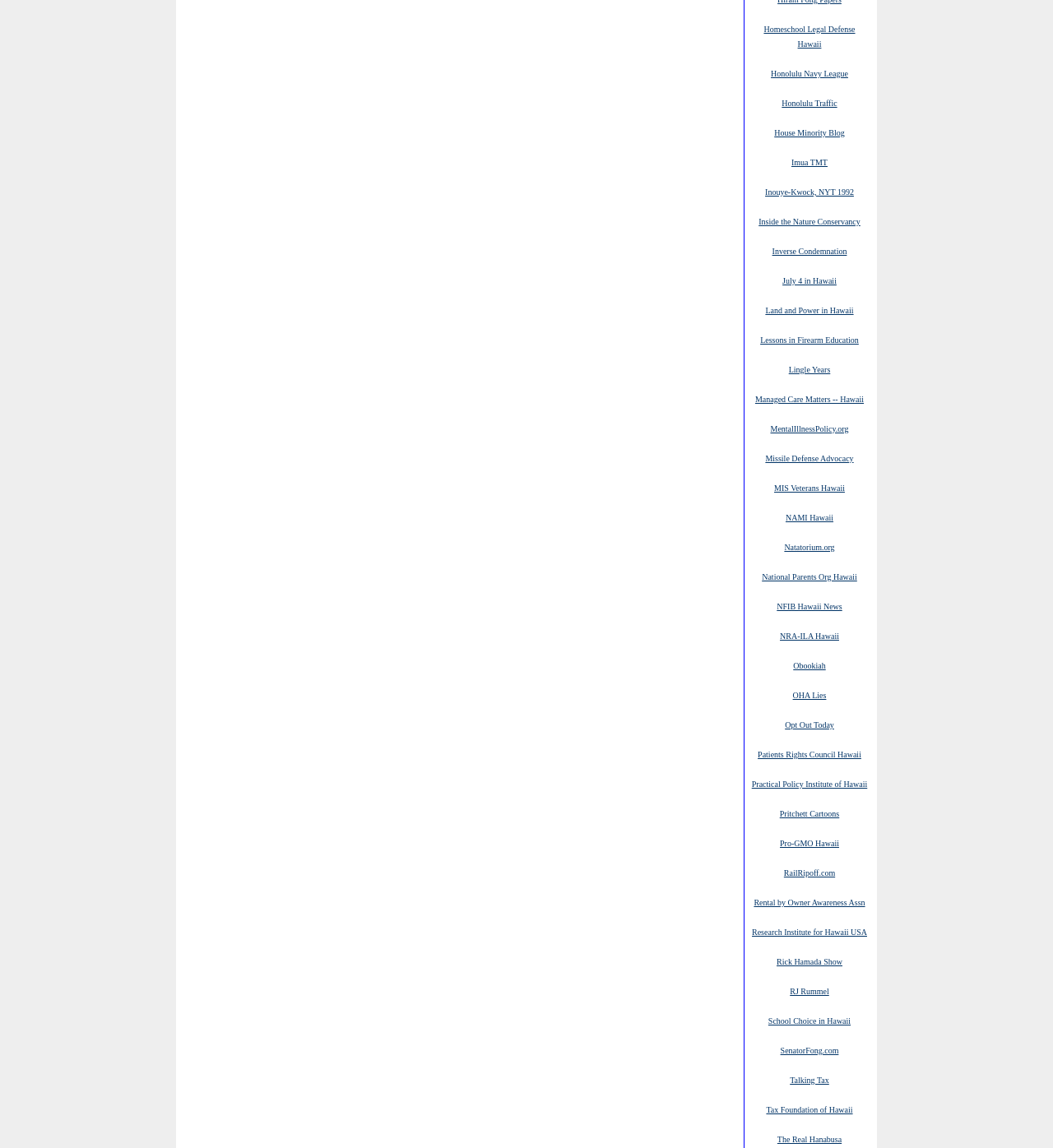Please identify the bounding box coordinates of the area I need to click to accomplish the following instruction: "Read about Inouye-Kwock, NYT 1992".

[0.727, 0.162, 0.811, 0.172]